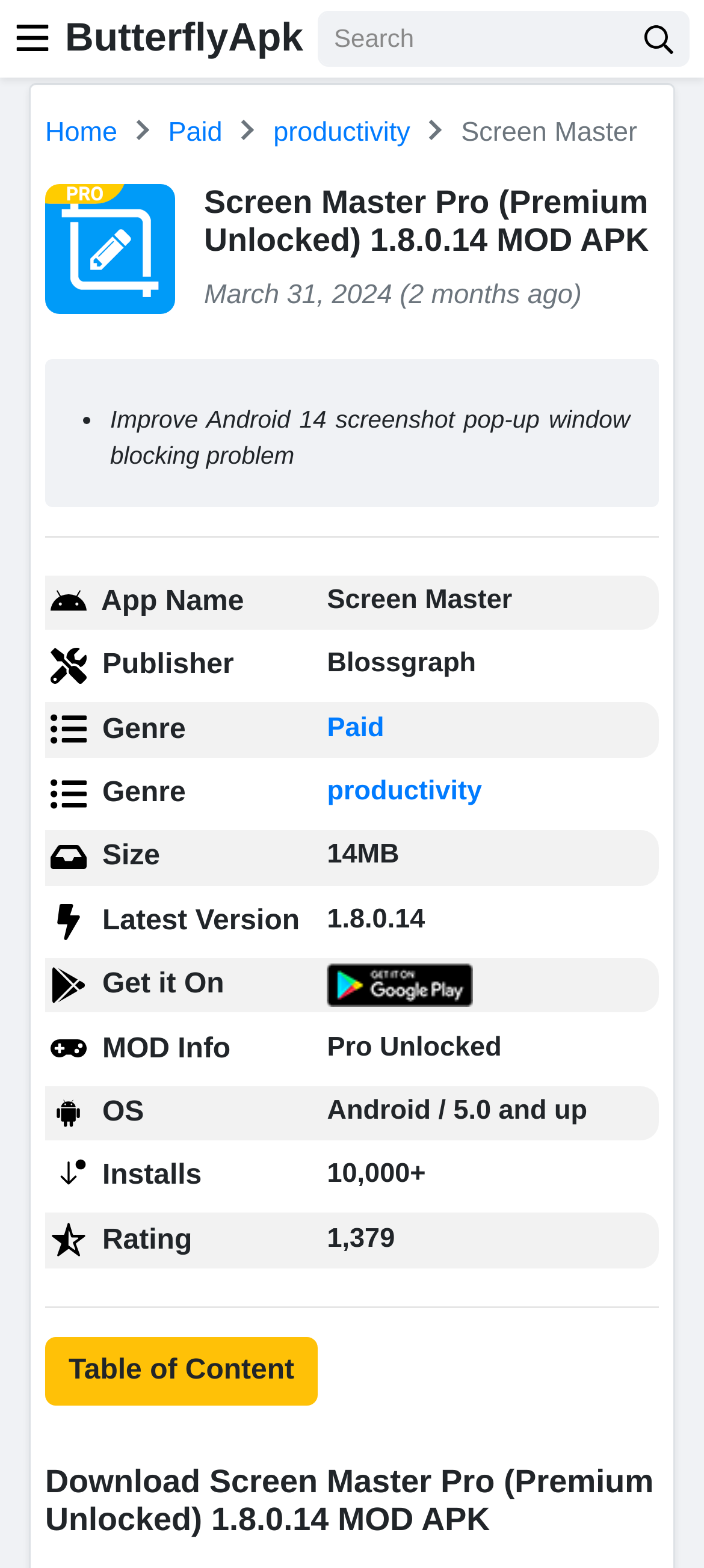Please determine the bounding box coordinates for the UI element described as: "name="s" placeholder="Search"".

[0.451, 0.007, 0.895, 0.042]